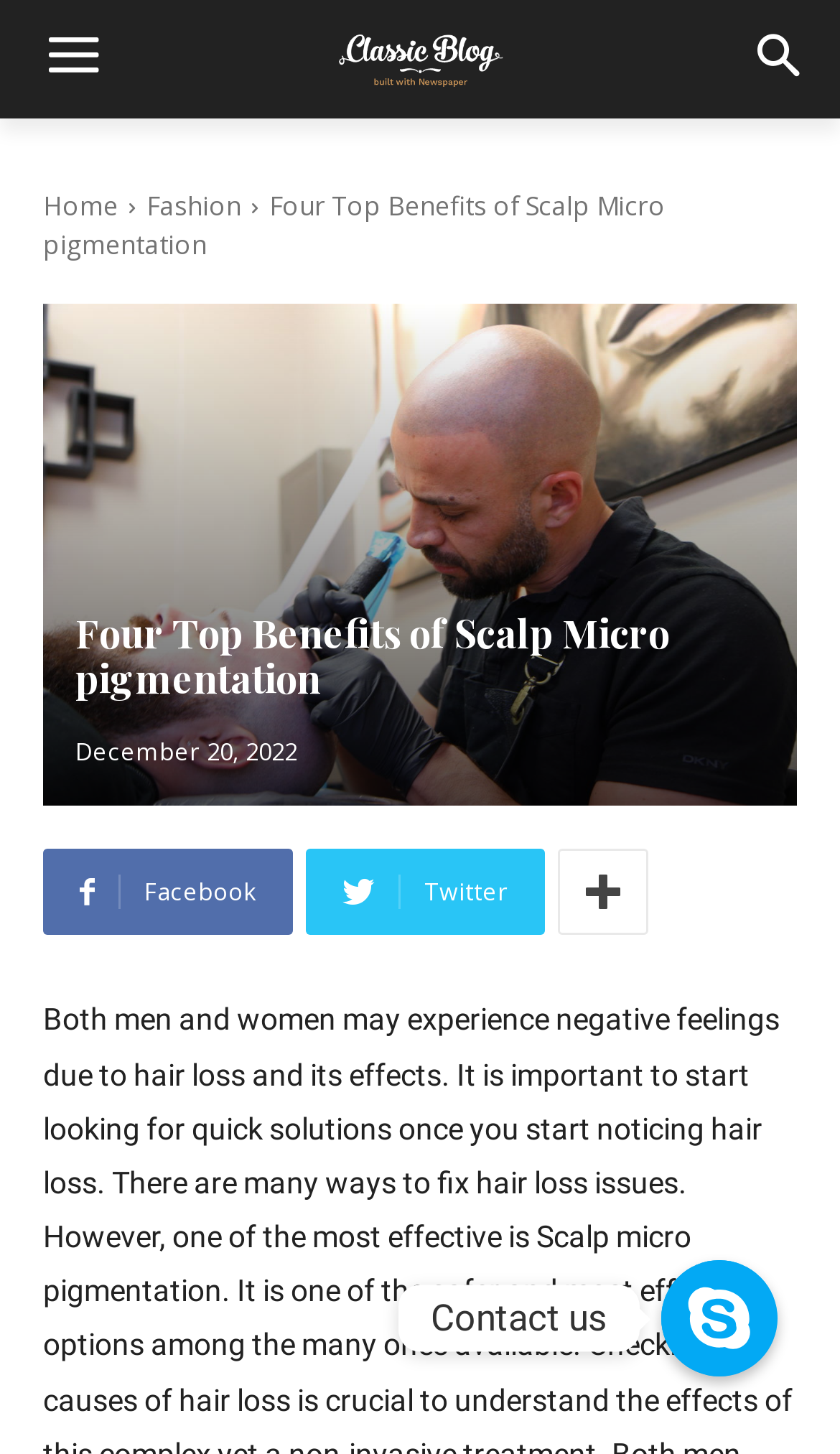Generate a thorough caption detailing the webpage content.

The webpage appears to be an article about the benefits of scalp micro pigmentation, specifically highlighting four top benefits. At the top left of the page, there is a logo, accompanied by a navigation menu with links to "Home" and "Fashion". 

Below the navigation menu, there is a large heading that reads "Four Top Benefits of Scalp Micro pigmentation", which is also an image. To the right of the heading, there is a smaller image. 

Further down, there is a section with a heading that reads "Four Top Benefits of Scalp Micro pigmentation" again, followed by a timestamp indicating the article was published on December 20, 2022. 

On the left side of the page, there are social media links to Facebook, Twitter, and another platform, represented by icons. 

At the bottom right of the page, there is a "Contact us" link, accompanied by an image. 

The meta description suggests that the article will discuss the negative feelings associated with hair loss and the importance of finding quick solutions, which is likely the context in which scalp micro pigmentation is being discussed.